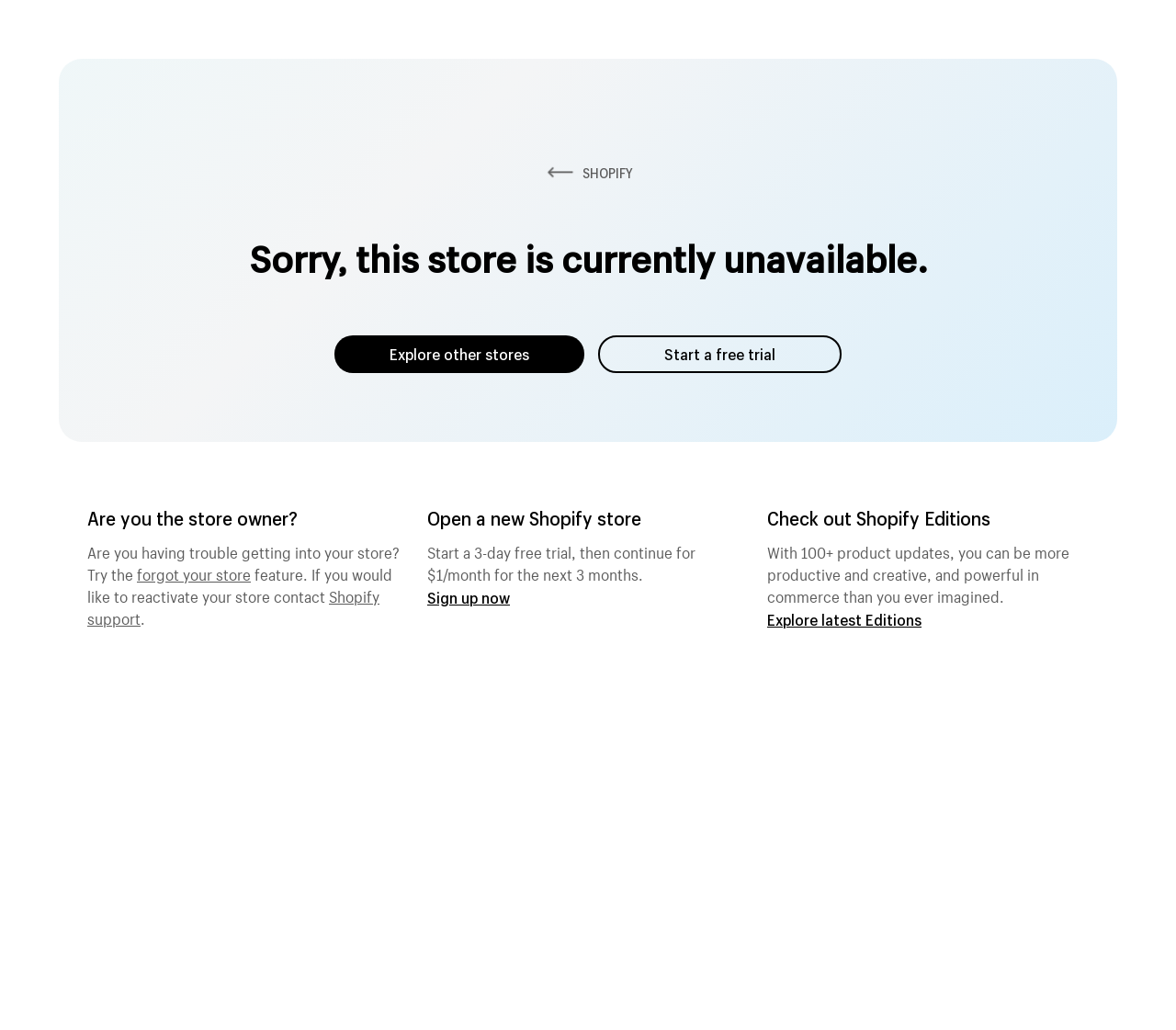How can the store owner regain access? Observe the screenshot and provide a one-word or short phrase answer.

Try the forgot password feature